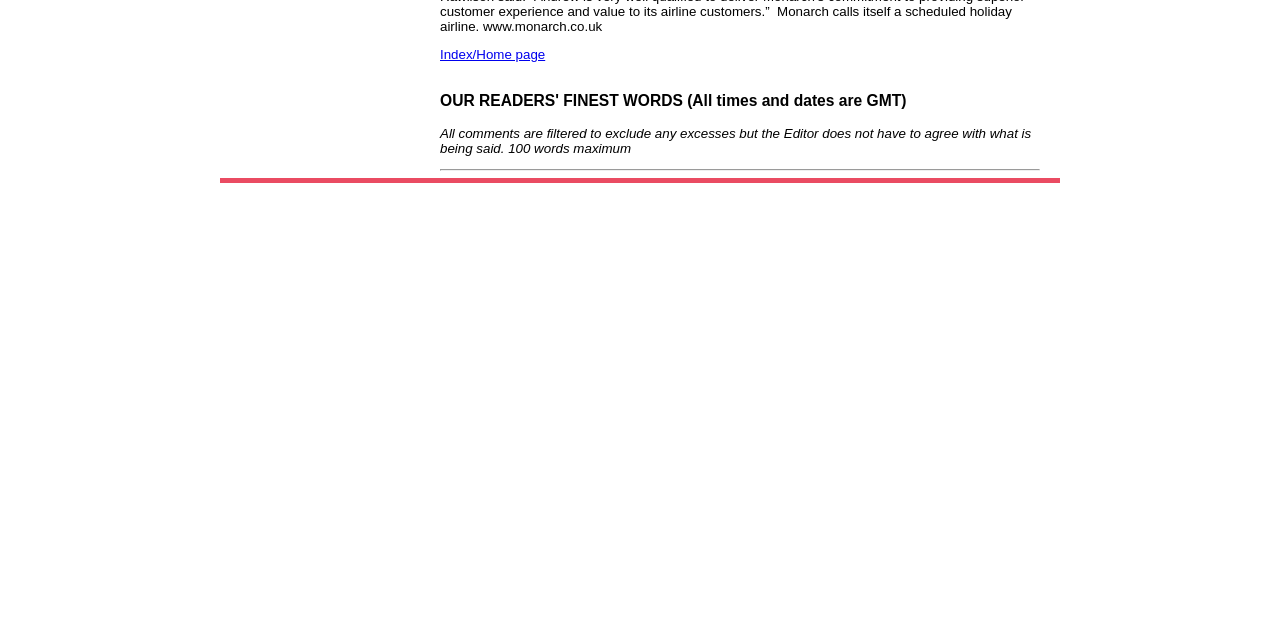Given the element description Index/Home page, identify the bounding box coordinates for the UI element on the webpage screenshot. The format should be (top-left x, top-left y, bottom-right x, bottom-right y), with values between 0 and 1.

[0.344, 0.073, 0.426, 0.097]